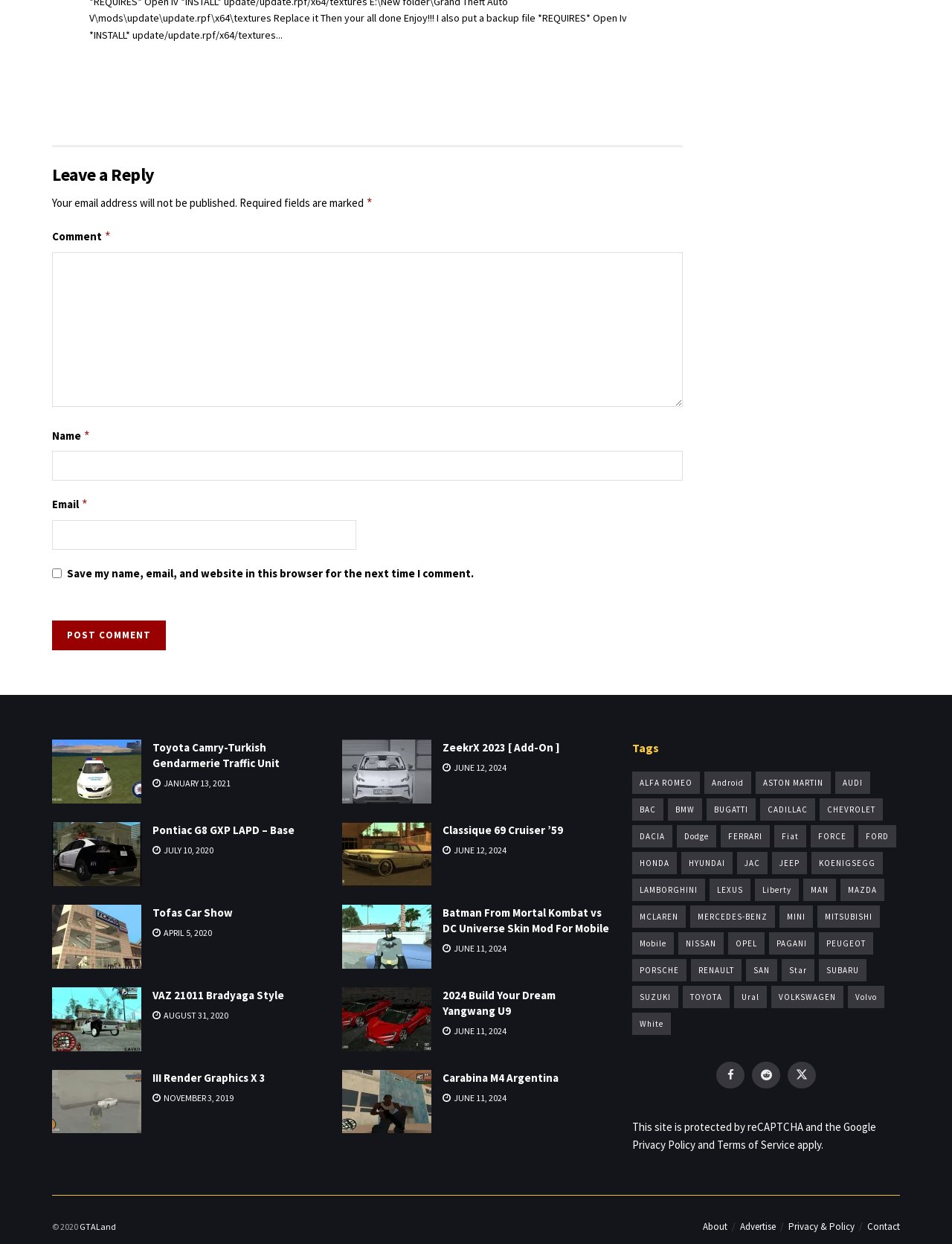Locate the bounding box coordinates of the clickable element to fulfill the following instruction: "Search by tag ALFA ROMEO". Provide the coordinates as four float numbers between 0 and 1 in the format [left, top, right, bottom].

[0.664, 0.62, 0.735, 0.638]